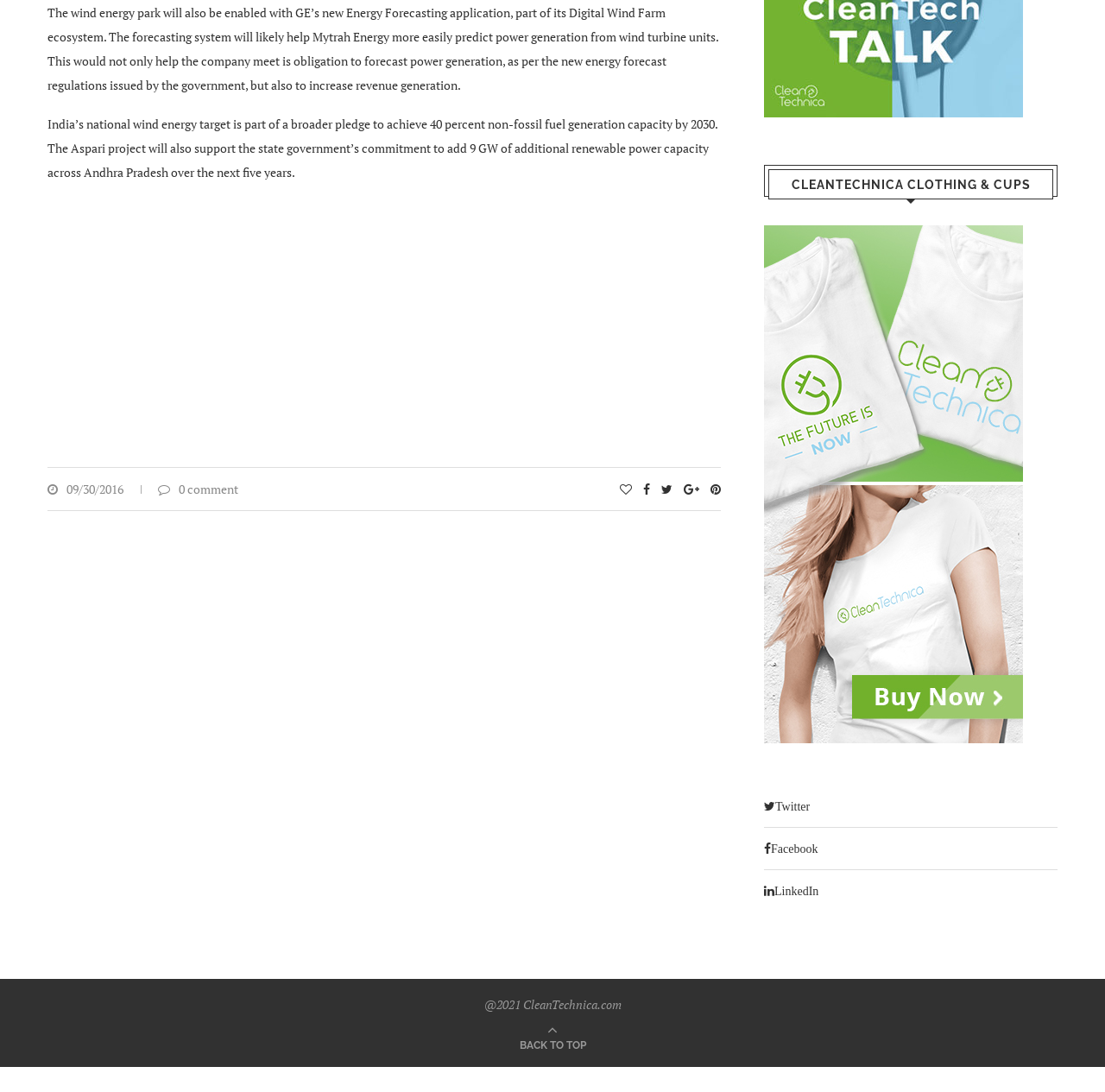Locate the bounding box of the UI element described in the following text: "0 comment".

[0.143, 0.44, 0.216, 0.455]